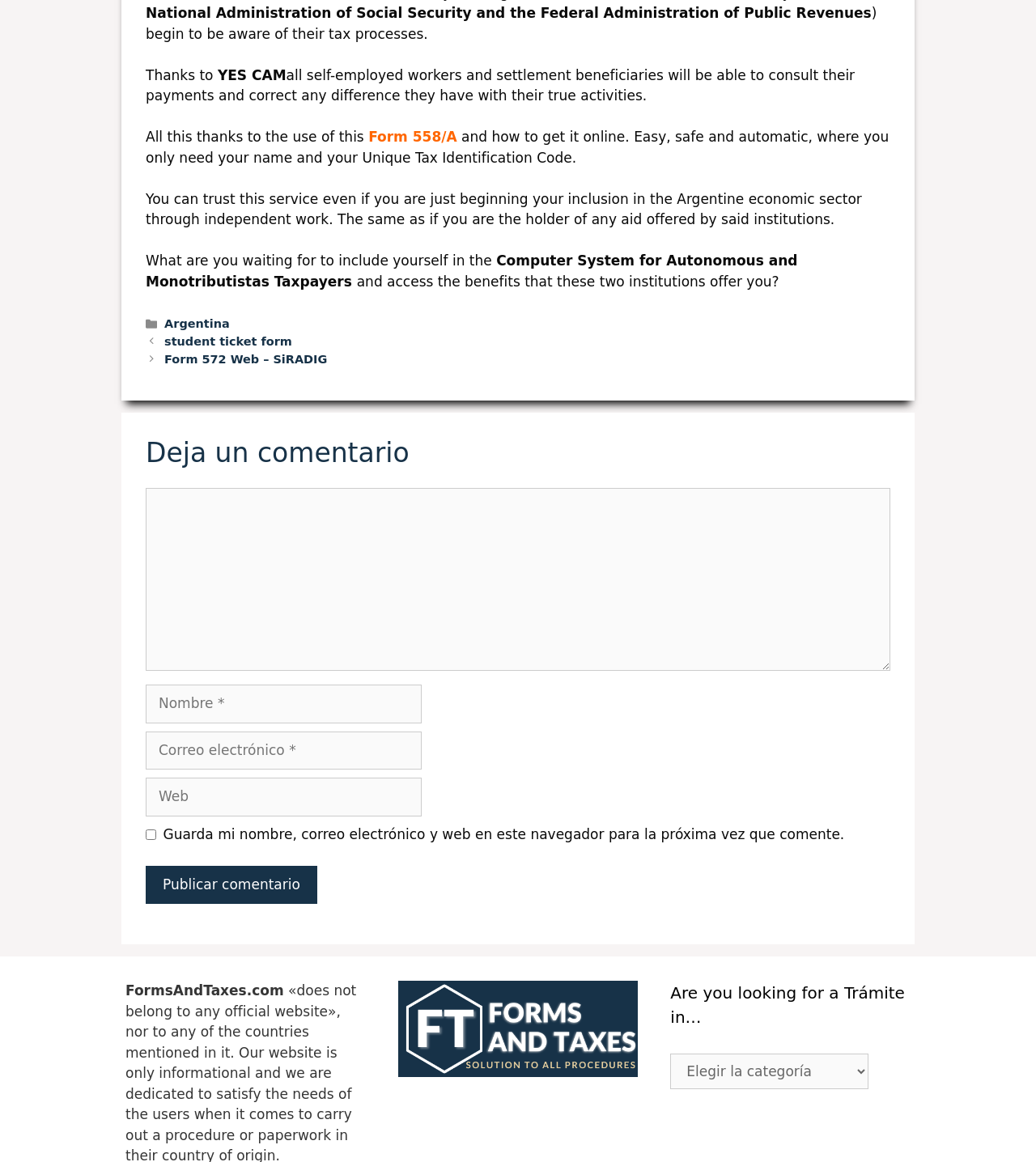Given the description of the UI element: "parent_node: Comentario name="url" placeholder="Web"", predict the bounding box coordinates in the form of [left, top, right, bottom], with each value being a float between 0 and 1.

[0.141, 0.67, 0.407, 0.703]